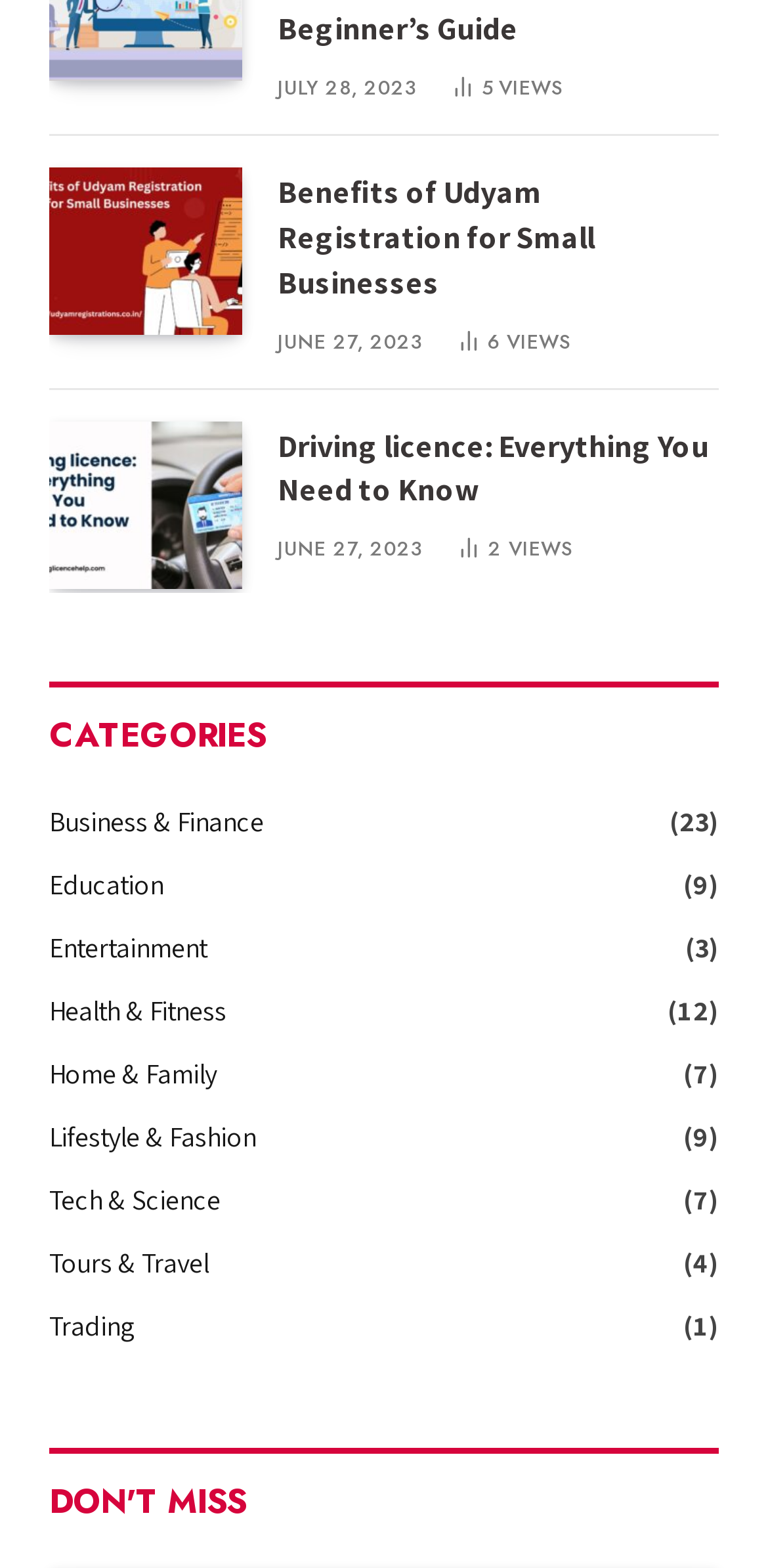What is the category with the most articles?
Based on the image, give a concise answer in the form of a single word or short phrase.

Business & Finance